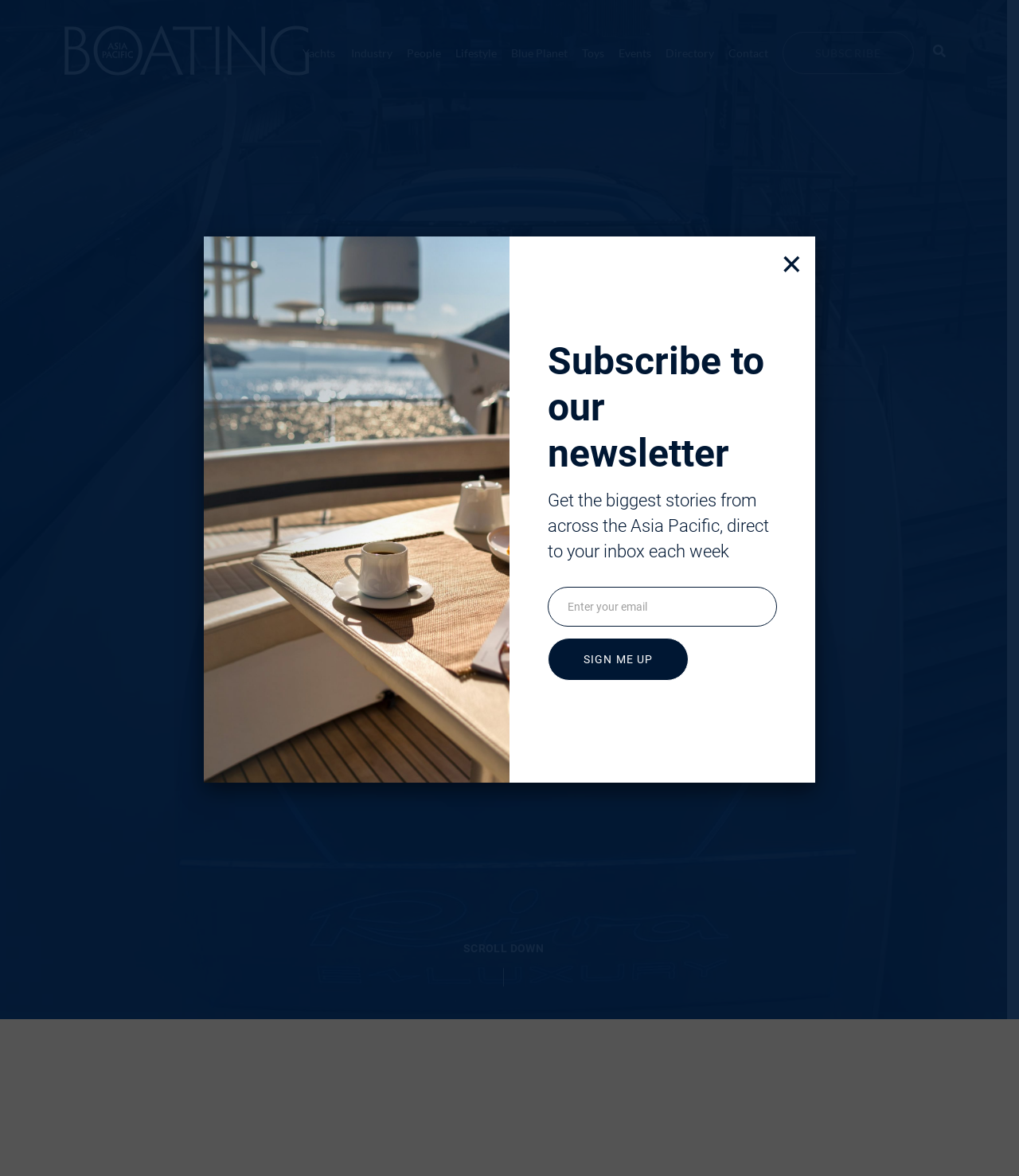What is the author of the article?
Answer the question with as much detail as you can, using the image as a reference.

The author of the article is mentioned at the bottom of the webpage as 'BY APB STAFF'.